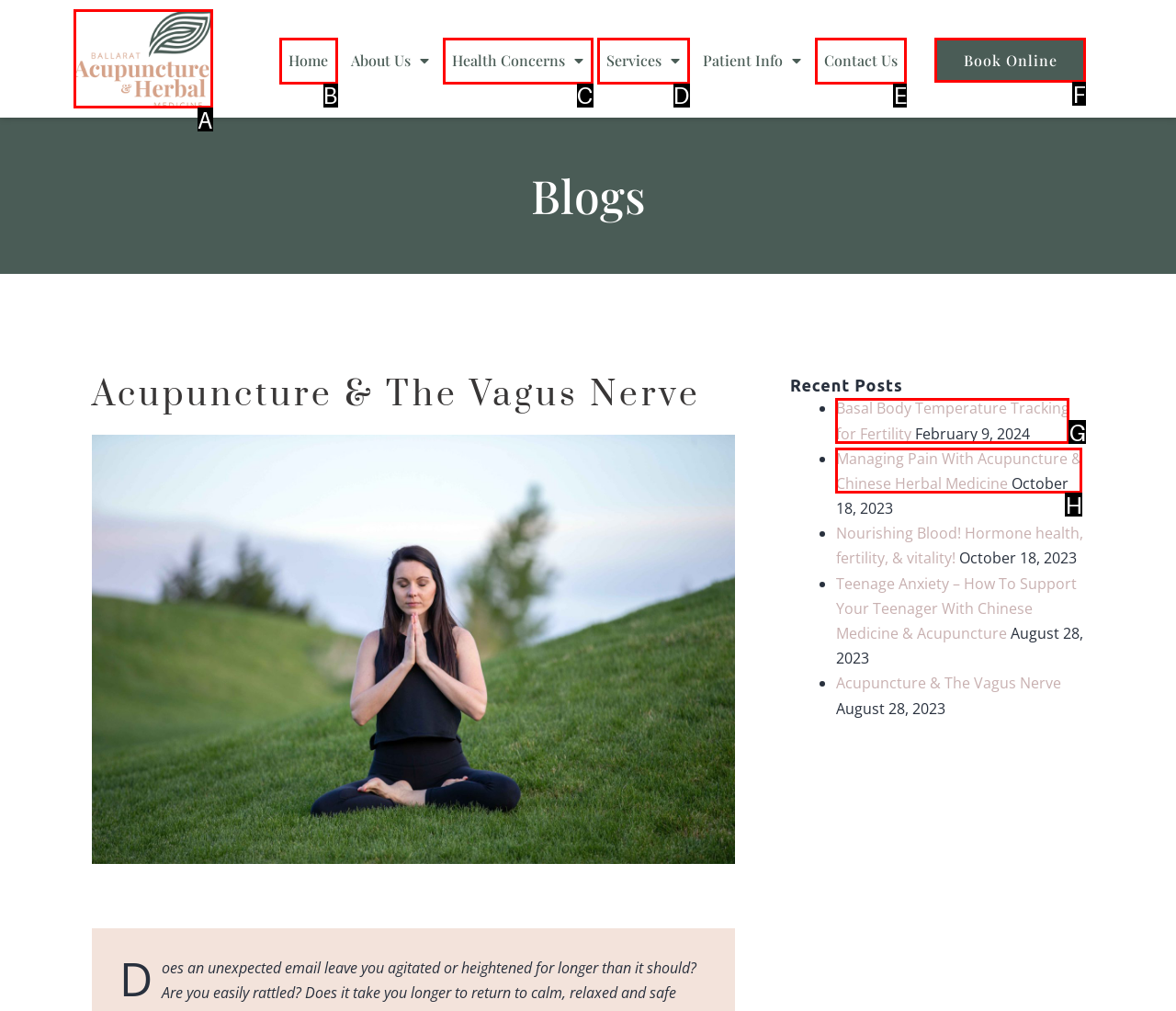Identify the letter of the option that should be selected to accomplish the following task: Click the 'Contact Us' link. Provide the letter directly.

E